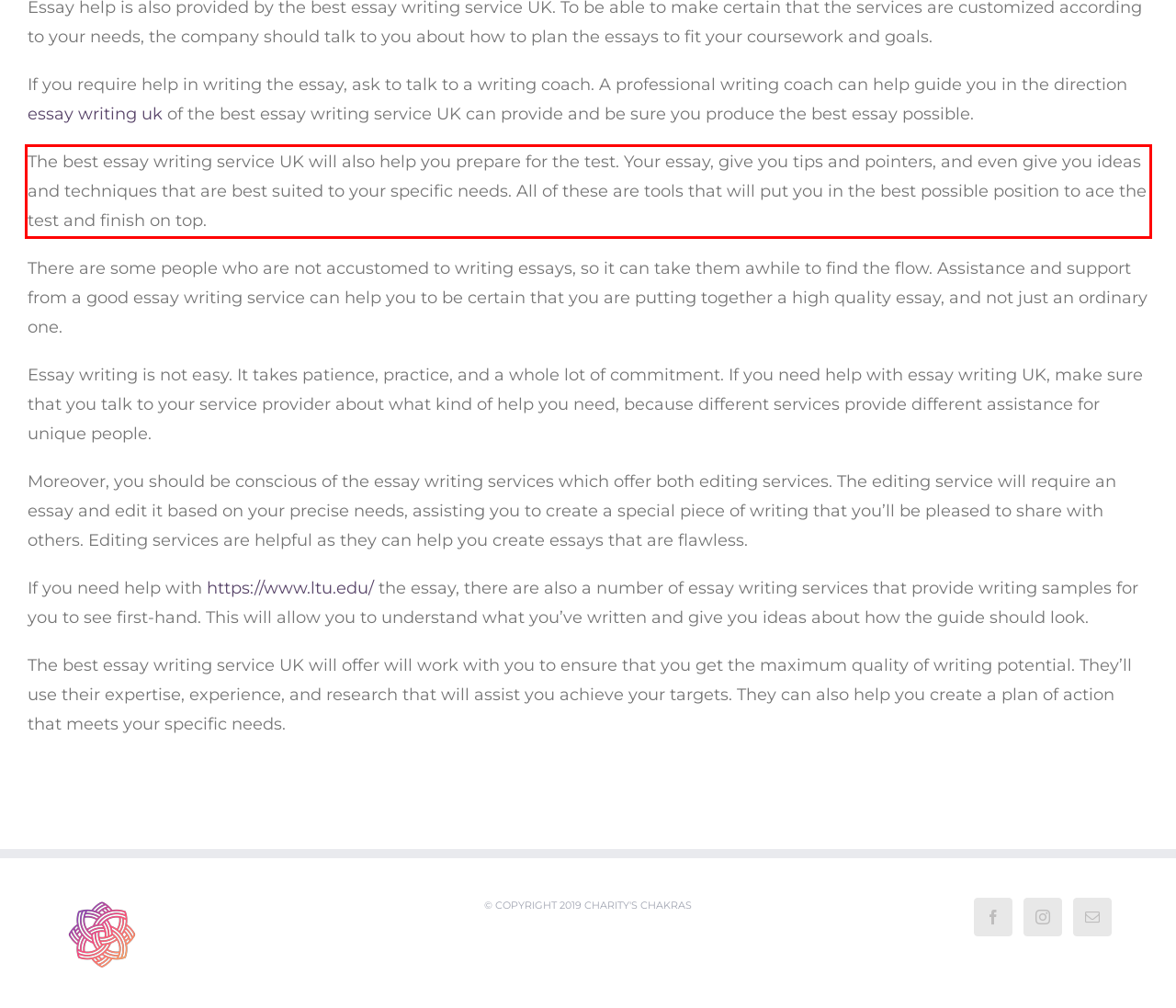Analyze the red bounding box in the provided webpage screenshot and generate the text content contained within.

The best essay writing service UK will also help you prepare for the test. Your essay, give you tips and pointers, and even give you ideas and techniques that are best suited to your specific needs. All of these are tools that will put you in the best possible position to ace the test and finish on top.